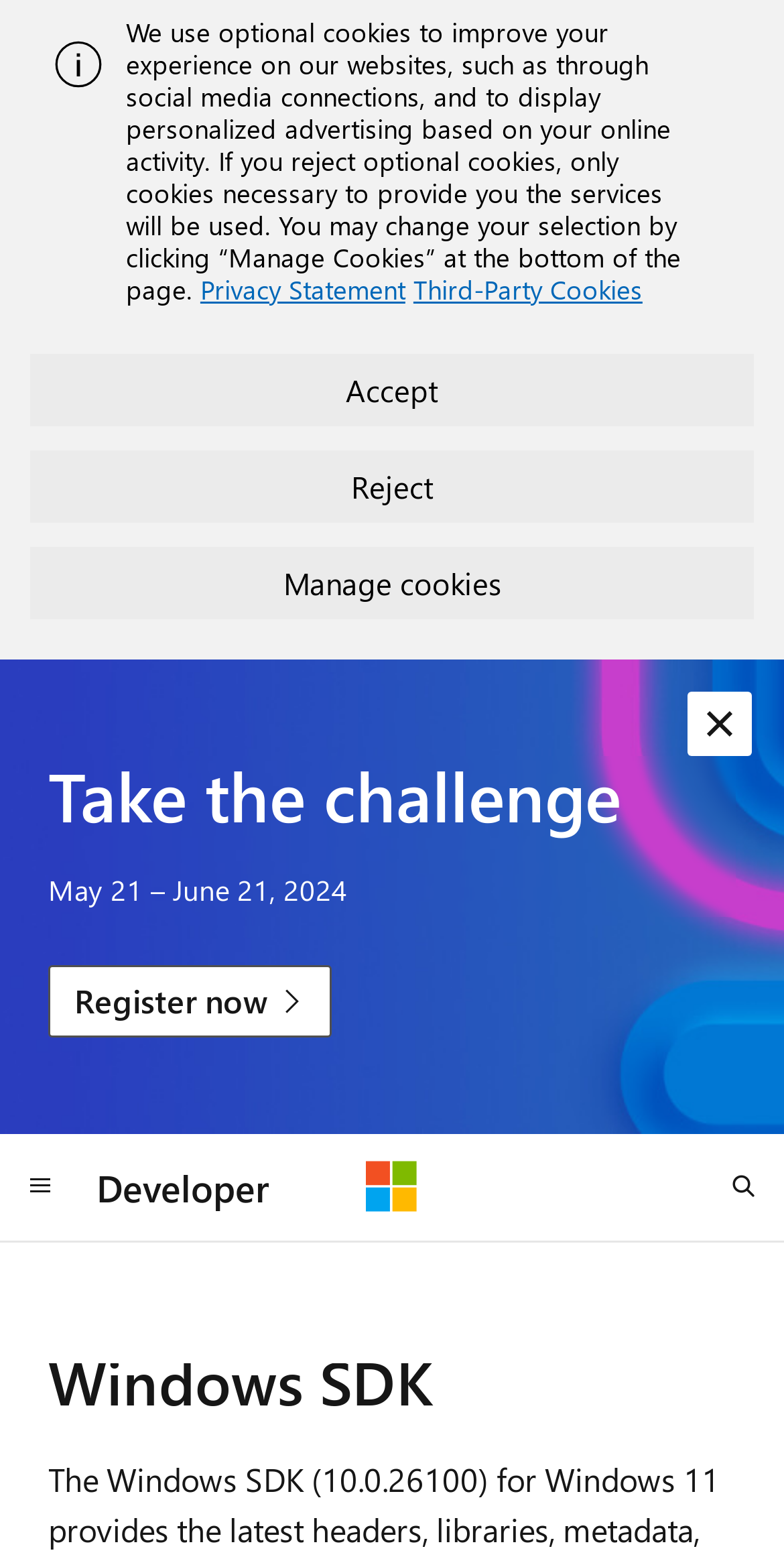Find the bounding box coordinates of the element to click in order to complete the given instruction: "open search."

[0.897, 0.734, 1.0, 0.781]